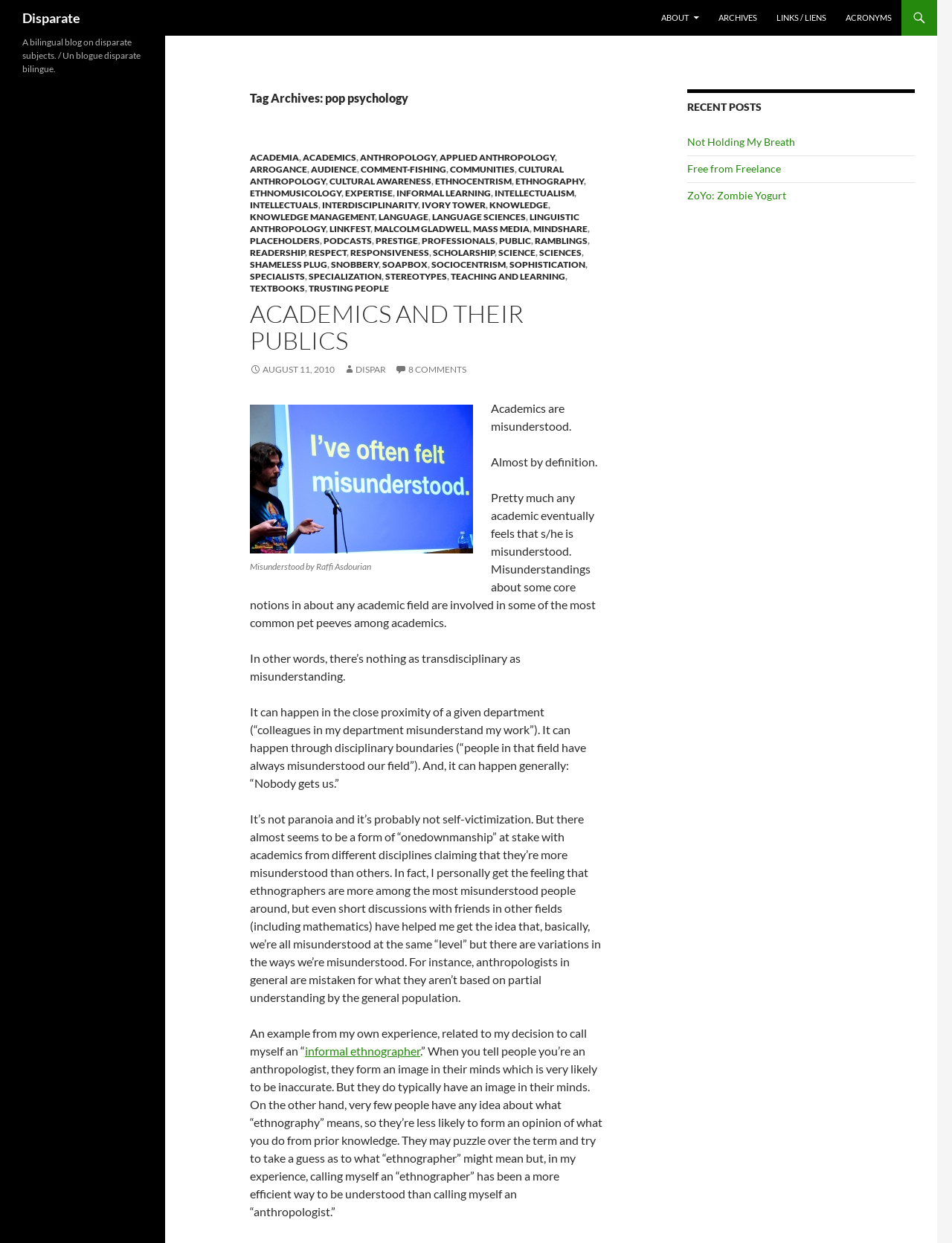Given the element description respect, specify the bounding box coordinates of the corresponding UI element in the format (top-left x, top-left y, bottom-right x, bottom-right y). All values must be between 0 and 1.

[0.324, 0.199, 0.364, 0.208]